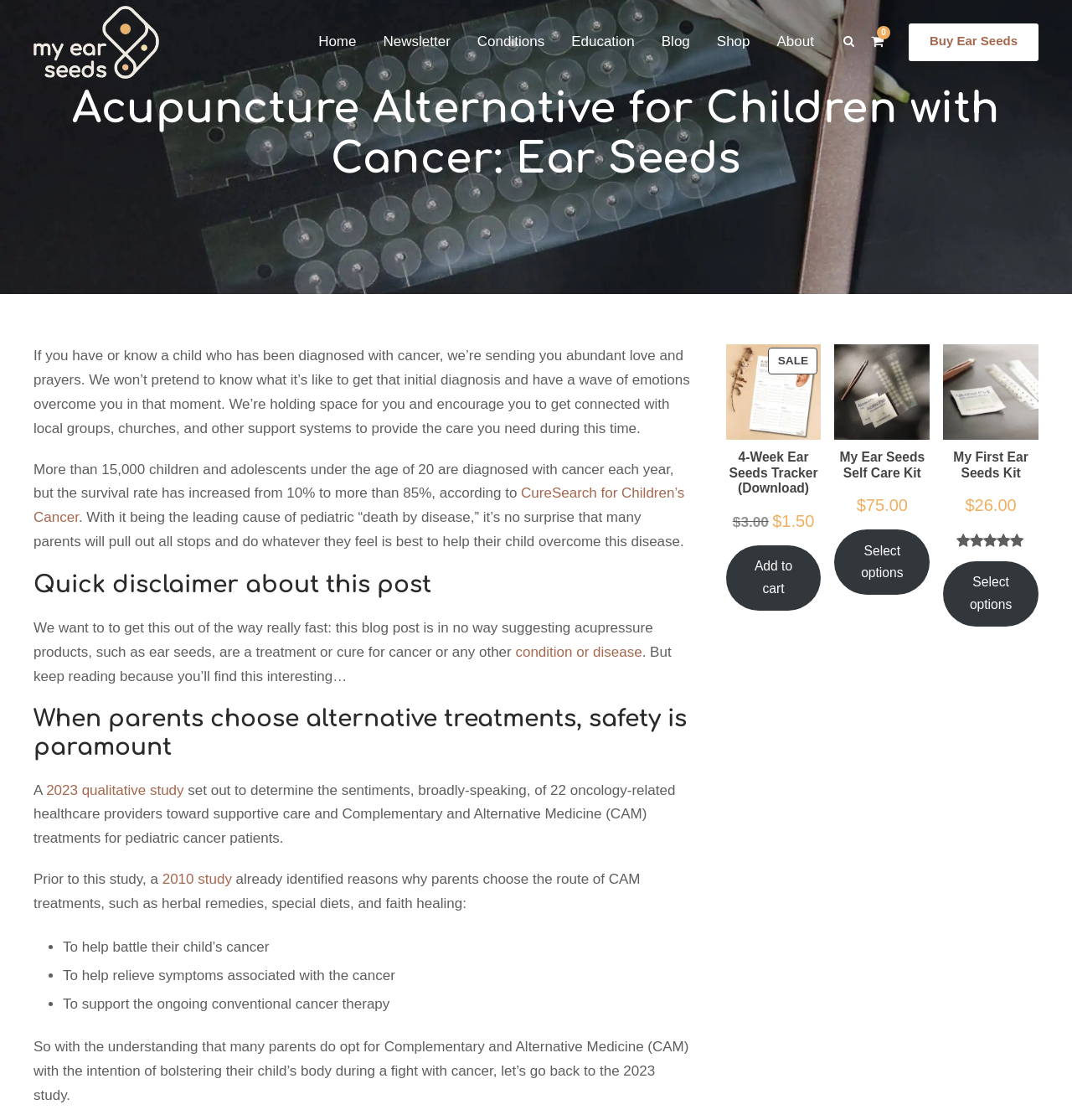Identify the bounding box coordinates for the UI element described as follows: About. Use the format (top-left x, top-left y, bottom-right x, bottom-right y) and ensure all values are floating point numbers between 0 and 1.

[0.725, 0.027, 0.759, 0.062]